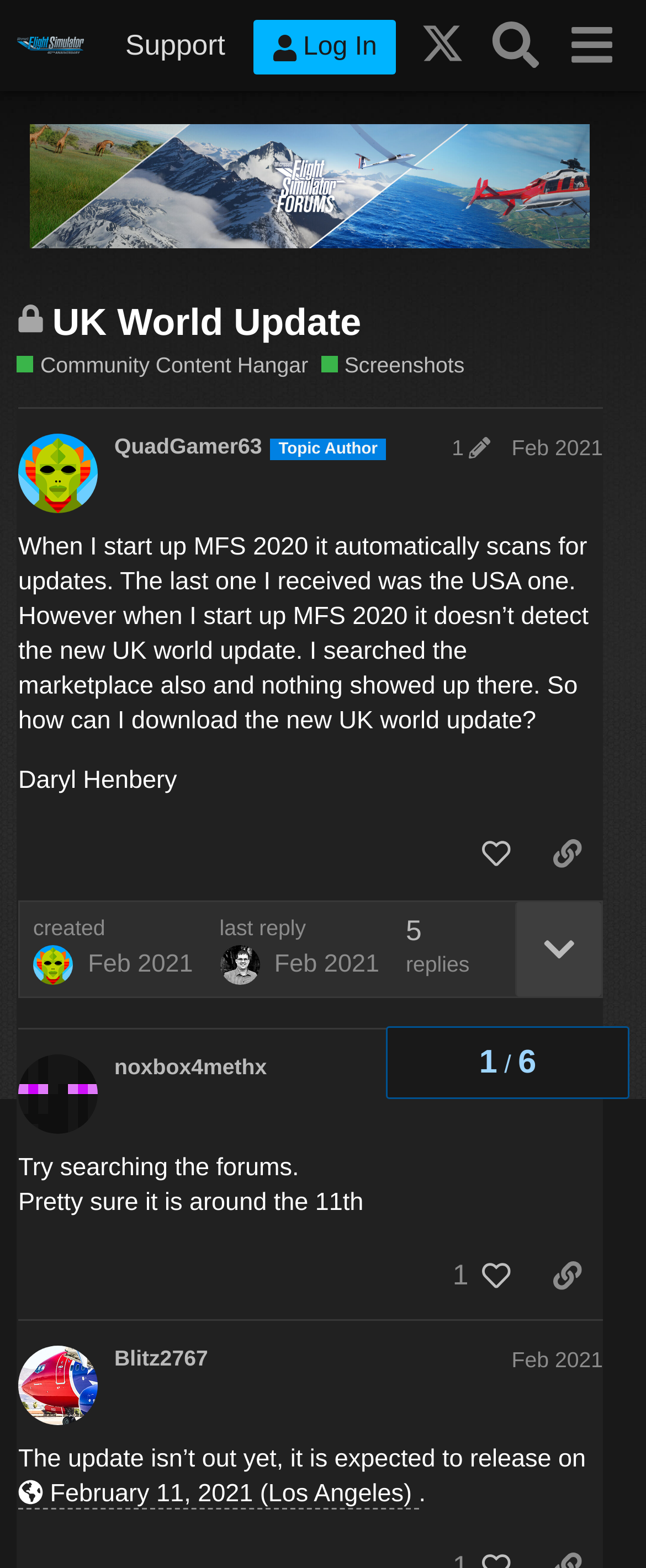Describe all significant elements and features of the webpage.

This webpage is a forum discussion on the Microsoft Flight Simulator Forums, specifically in the "Community Content Hangar" and "Screenshots" categories. At the top, there is a header with links to "Microsoft Flight Simulator Forums", "Support", "Log In", "Twitter", and a search button. Below the header, there is a heading that indicates the topic is closed and no longer accepts new replies, titled "UK World Update".

The main content of the page is divided into three posts from different users. The first post, by "QuadGamer63", is at the top and takes up most of the screen. It has a heading with the user's name and the date "Feb 2021". The post itself is a question about how to download the new UK world update for Microsoft Flight Simulator 2020. Below the post, there are buttons to like the post, copy a link to the post, and a timestamp indicating when the post was created.

The second post, by "noxbox4methx", is below the first post and has a similar layout. The post is a short response to the original question, suggesting that the user try searching the forums. The third post, by "Blitz2767", is at the bottom and provides more information about the expected release date of the update.

Throughout the page, there are various buttons, links, and images, including a navigation menu at the top right and a topic progress indicator at the bottom right.